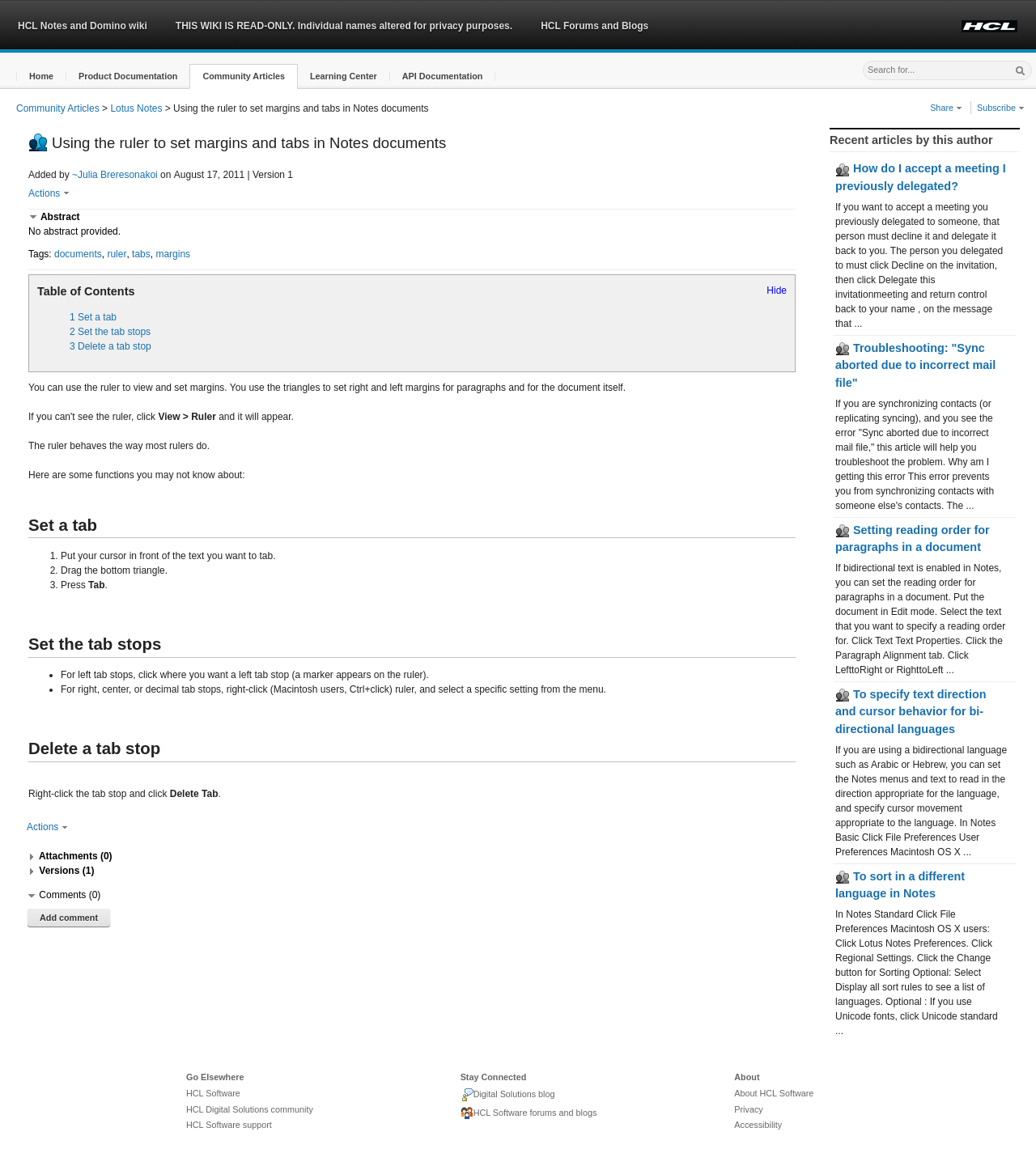From the image, can you give a detailed response to the question below:
What is the title of the wiki?

The title of the wiki can be found at the top of the webpage, which is 'HCL Notes and Domino wiki'.